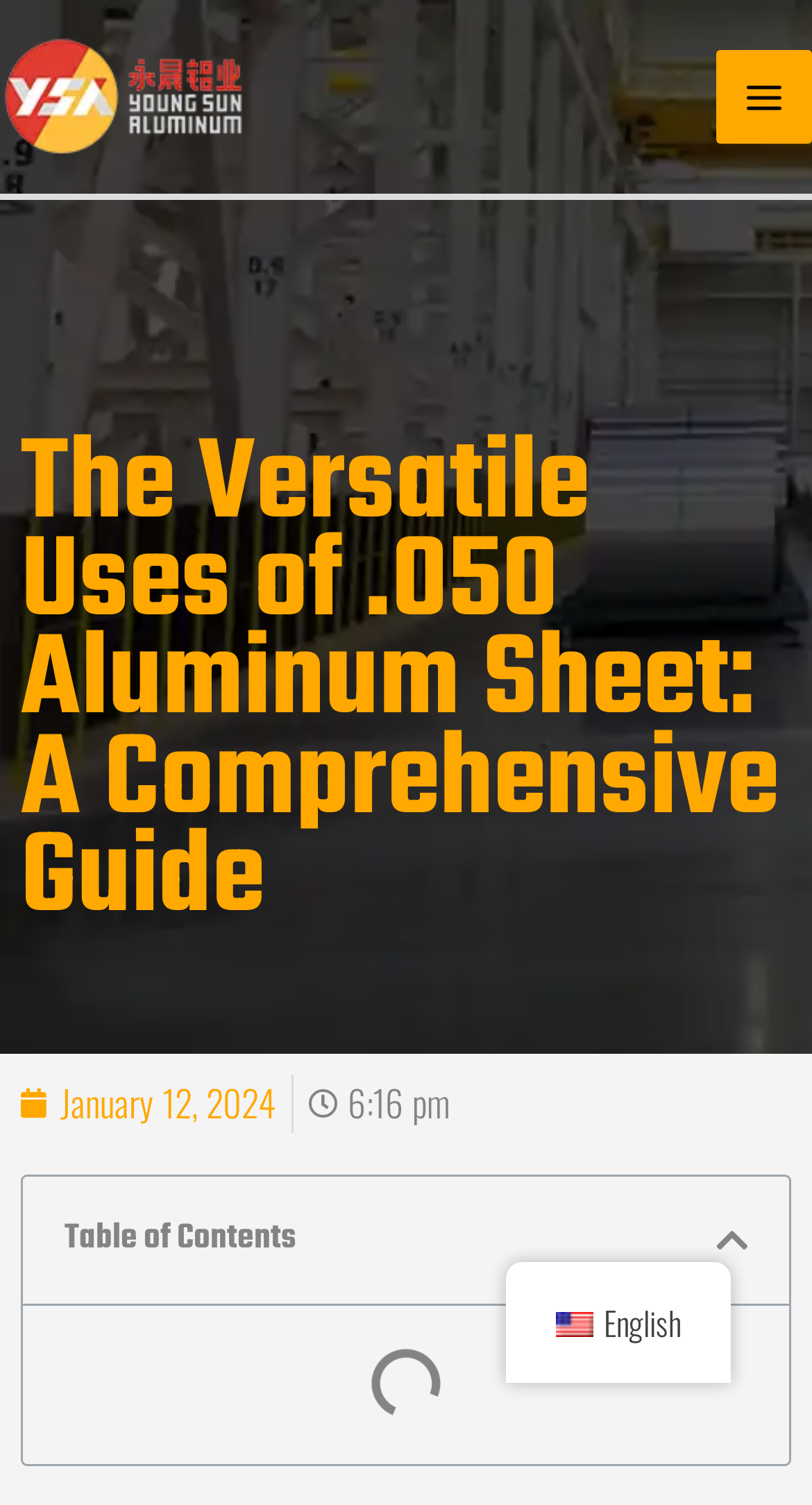Using the elements shown in the image, answer the question comprehensively: What is the current time of the website?

I found the current time by looking at the section below the main heading, where there is a time element with the text '6:16 pm'.